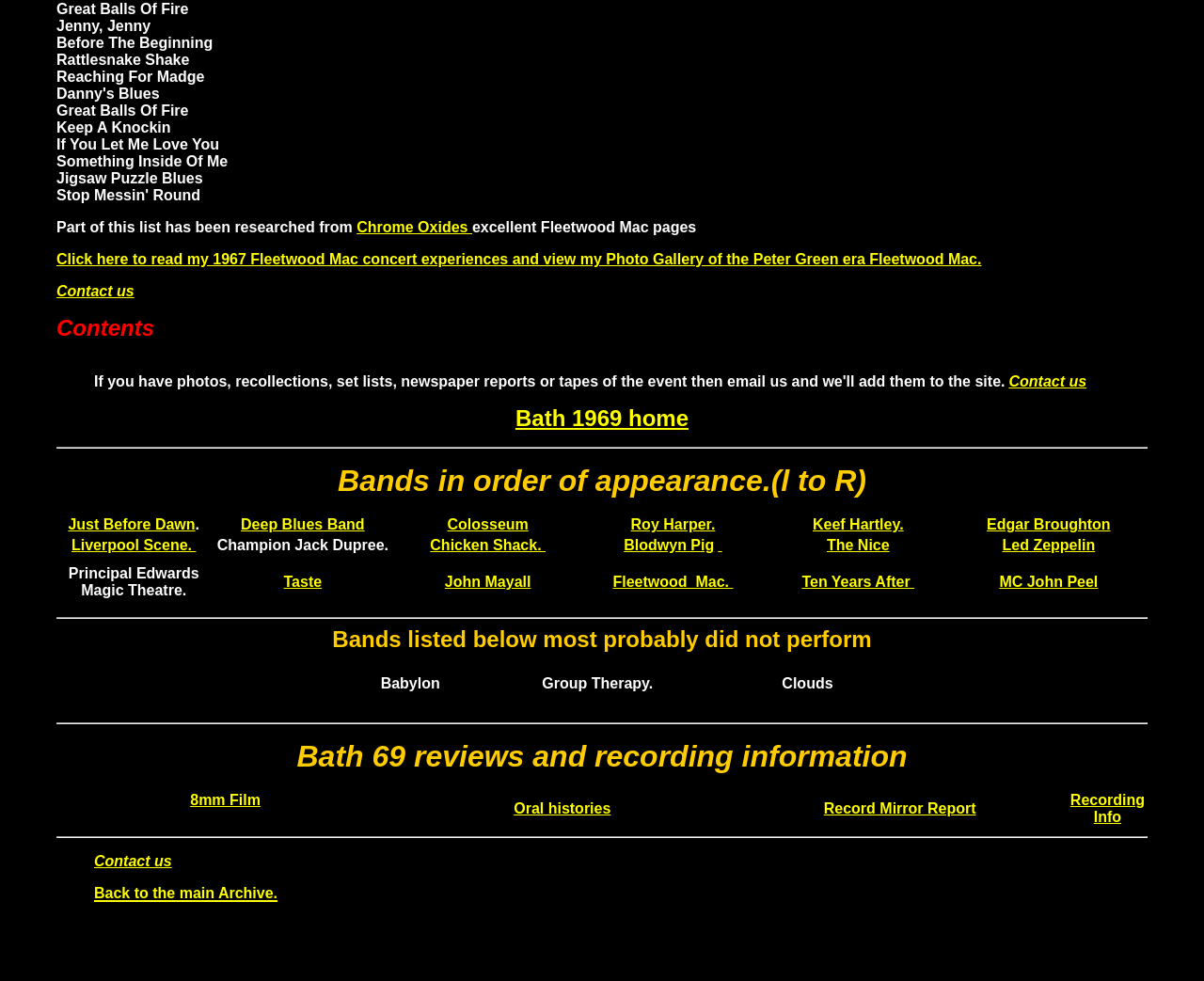Identify the bounding box coordinates for the element you need to click to achieve the following task: "Contact us". Provide the bounding box coordinates as four float numbers between 0 and 1, in the form [left, top, right, bottom].

[0.047, 0.289, 0.111, 0.305]